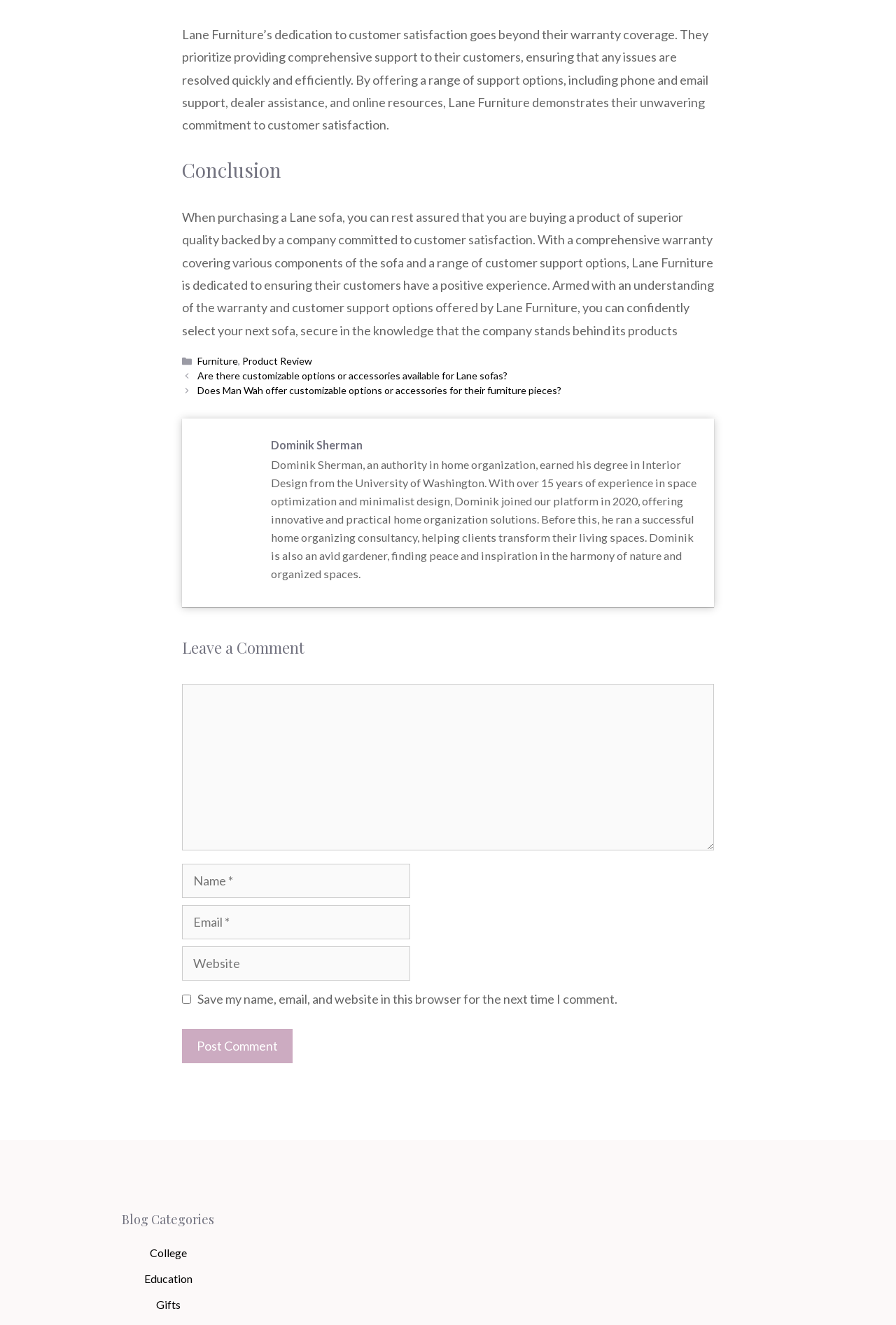Carefully examine the image and provide an in-depth answer to the question: What are the support options offered by Lane Furniture?

I found the answer by reading the text that describes Lane Furniture's commitment to customer satisfaction, which mentions that they offer a range of support options including phone and email support, dealer assistance, and online resources.